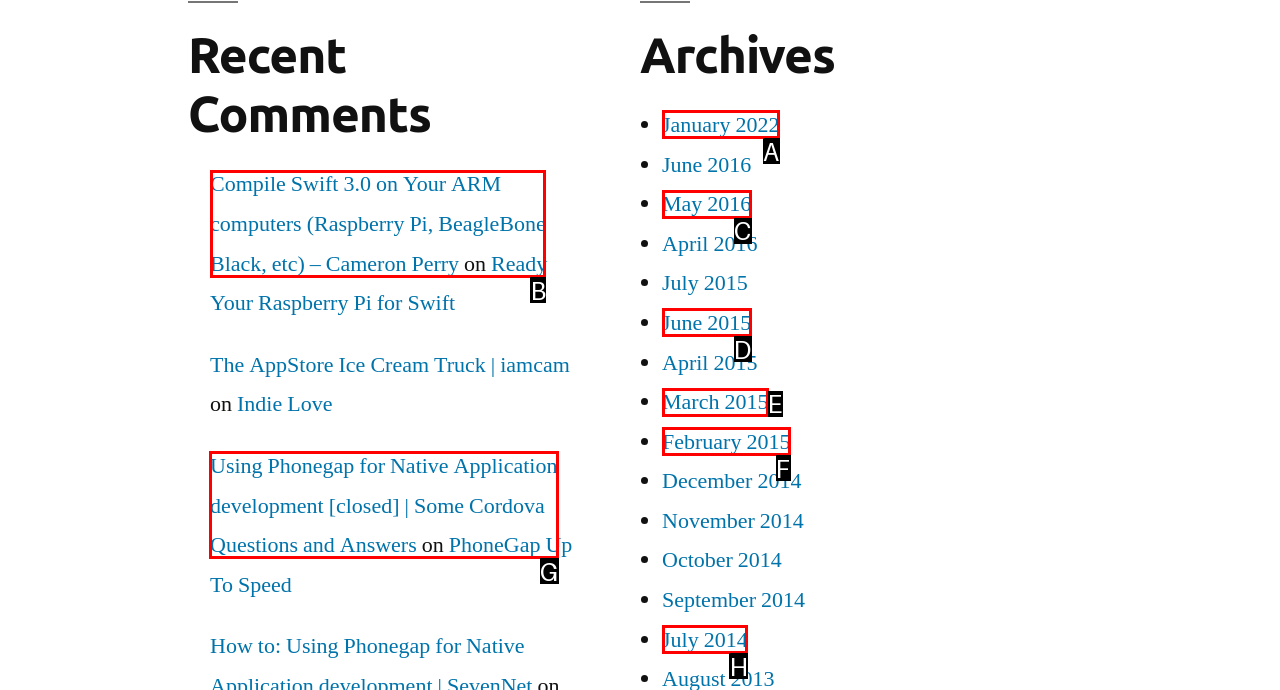Determine the letter of the UI element I should click on to complete the task: Read article about using Phonegap for native application development from the provided choices in the screenshot.

G